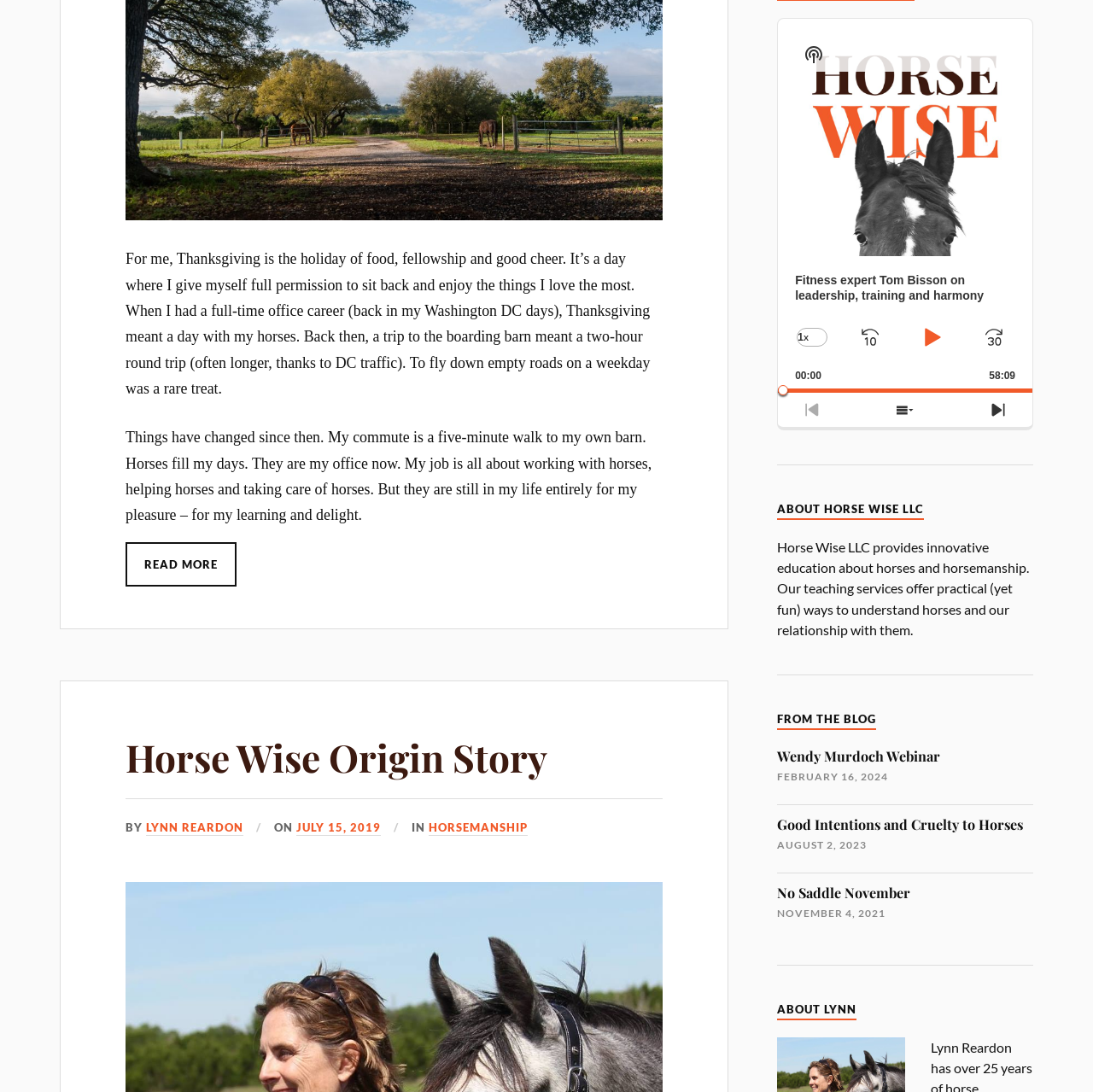Identify the bounding box coordinates of the part that should be clicked to carry out this instruction: "View the 'Horse Wise Origin Story'".

[0.115, 0.67, 0.501, 0.716]